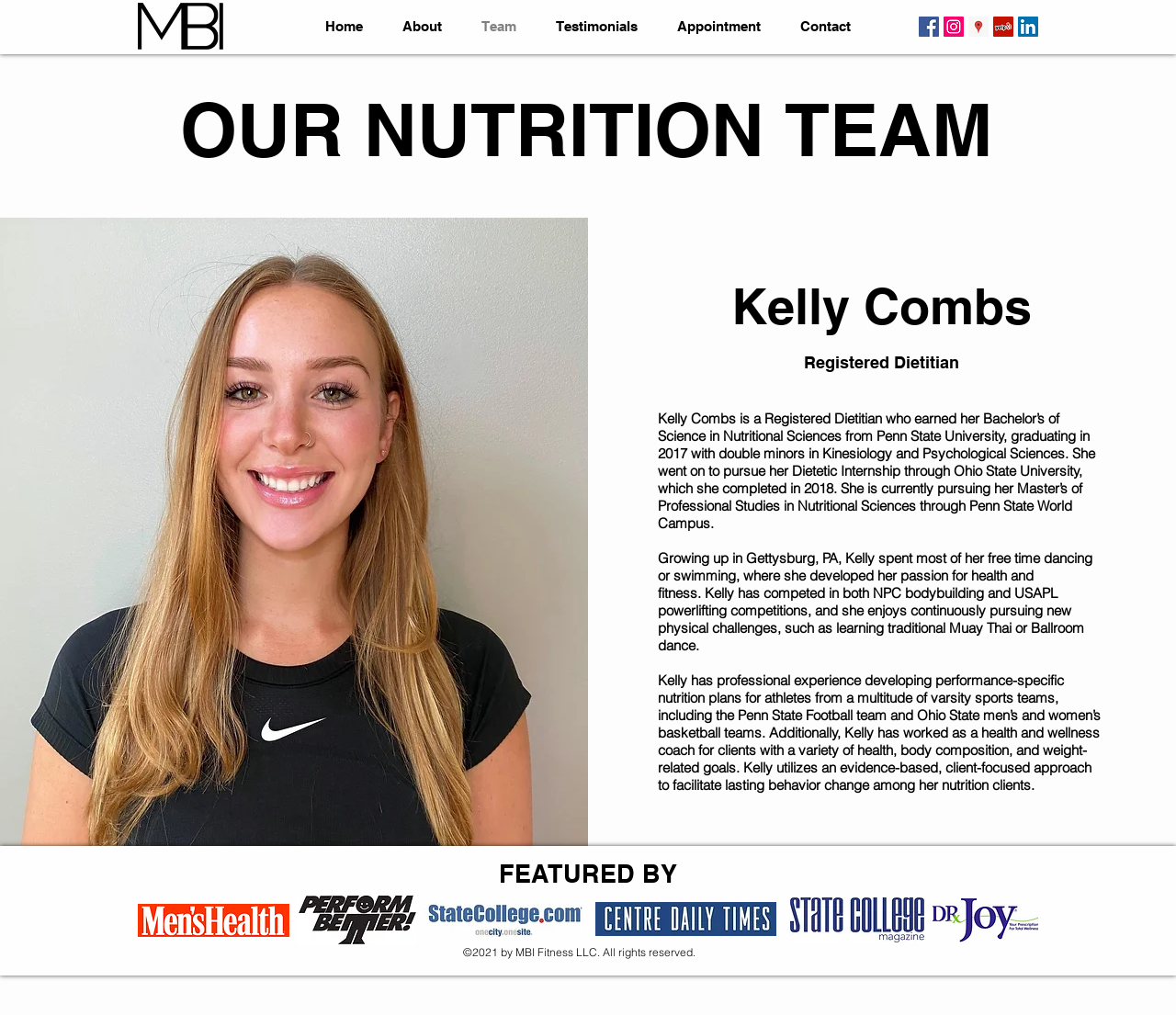Determine the bounding box coordinates of the section I need to click to execute the following instruction: "Click on the Home link". Provide the coordinates as four float numbers between 0 and 1, i.e., [left, top, right, bottom].

[0.259, 0.008, 0.325, 0.044]